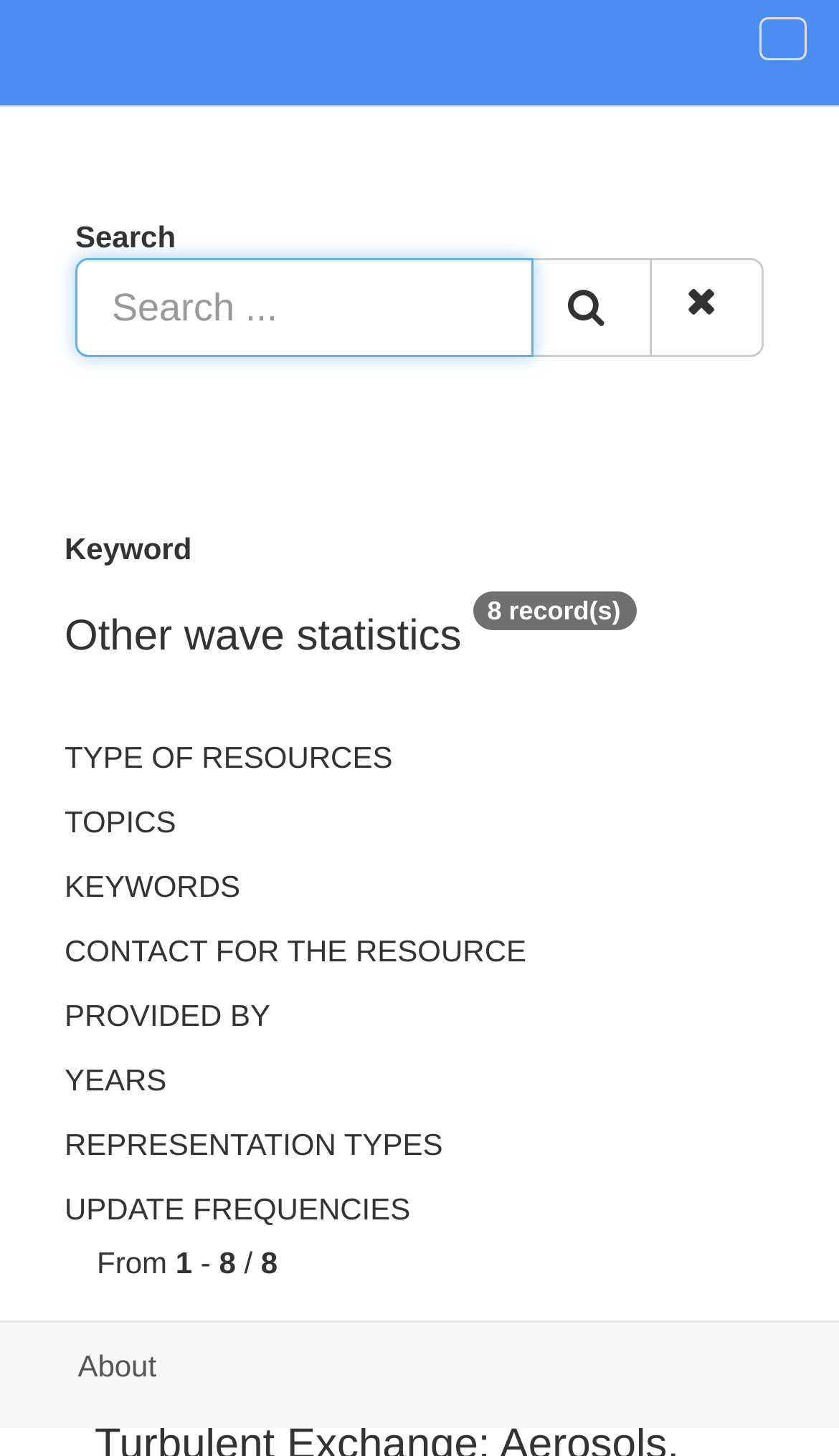Give a concise answer of one word or phrase to the question: 
What is the text next to the 'From' label?

-